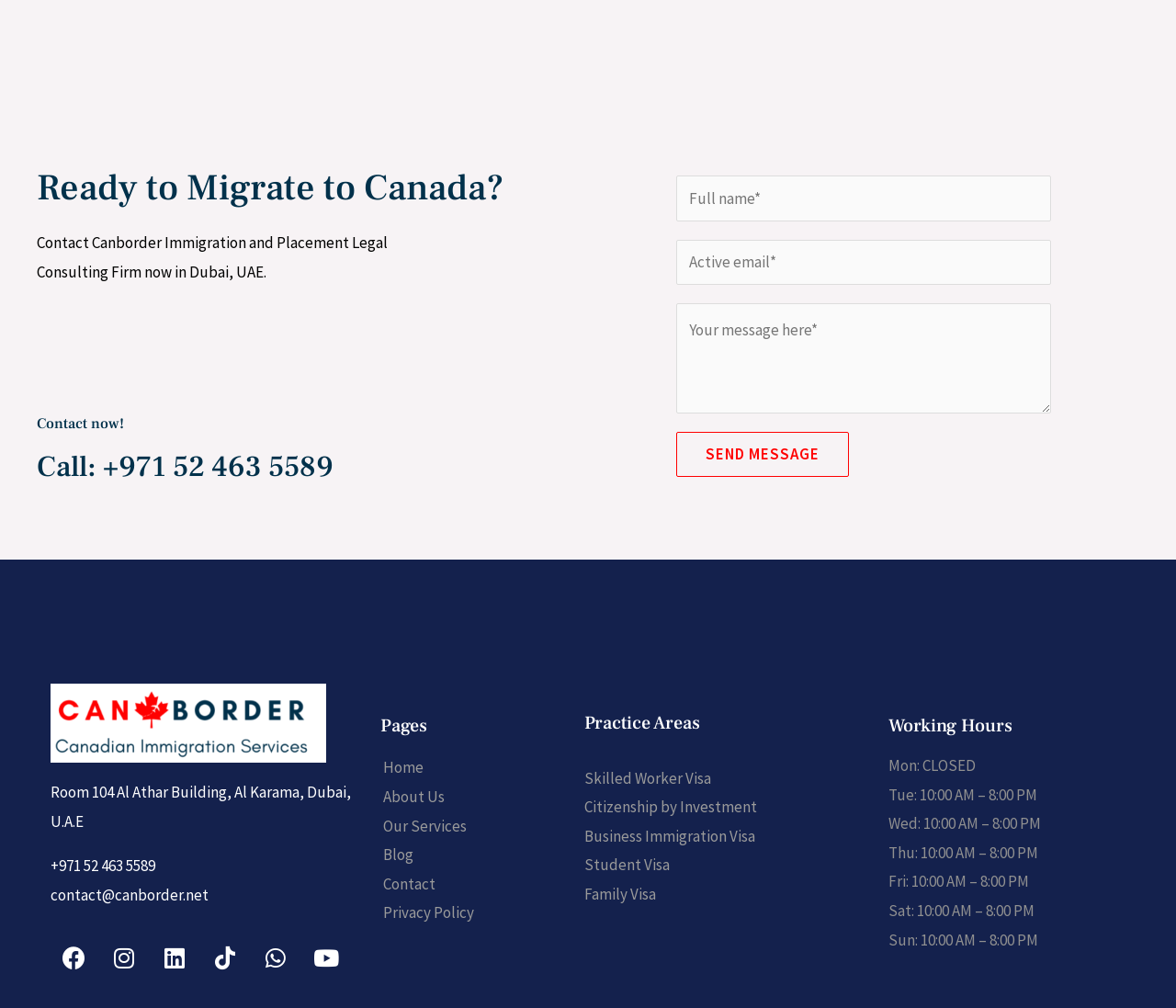How can I contact Canborder via email?
Please provide a comprehensive answer to the question based on the webpage screenshot.

The email address can be found at the bottom of the page, in the section with the logo and tagline. It is listed as 'contact@canborder.net'.